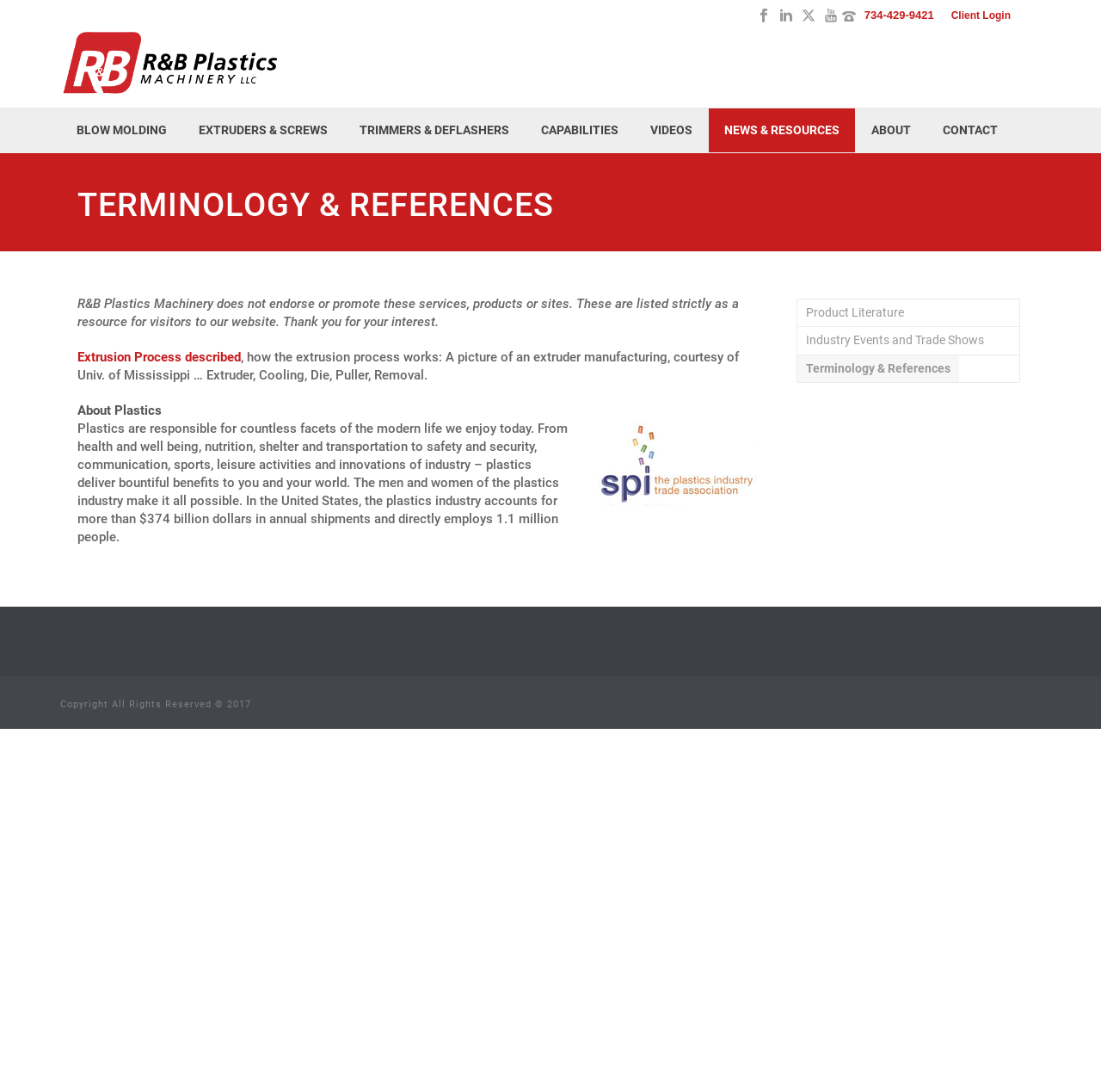What is the copyright year mentioned at the bottom of the webpage?
Please answer the question with as much detail and depth as you can.

I found the copyright year by looking at the bottom of the webpage, where I saw the text 'Copyright All Rights Reserved © 2017'.